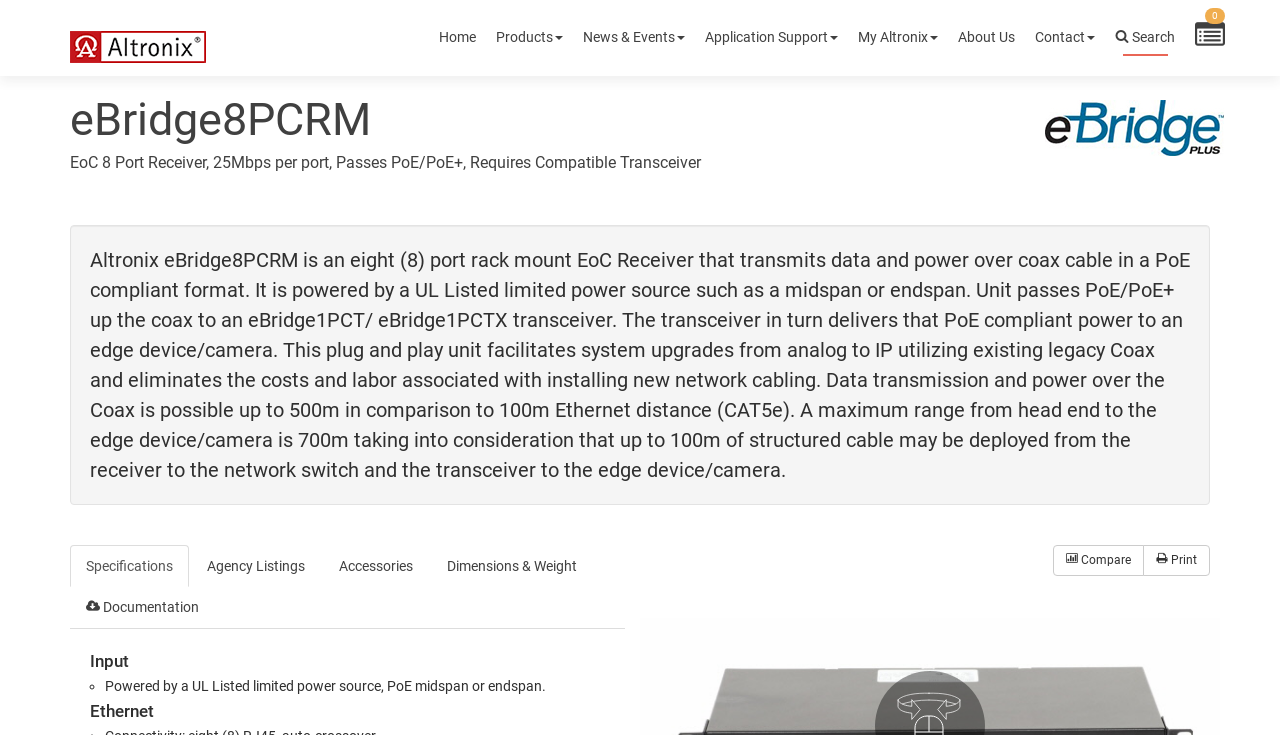What is the purpose of the eBridge8PCRM?
Answer the question with a single word or phrase, referring to the image.

Facilitates system upgrades from analog to IP